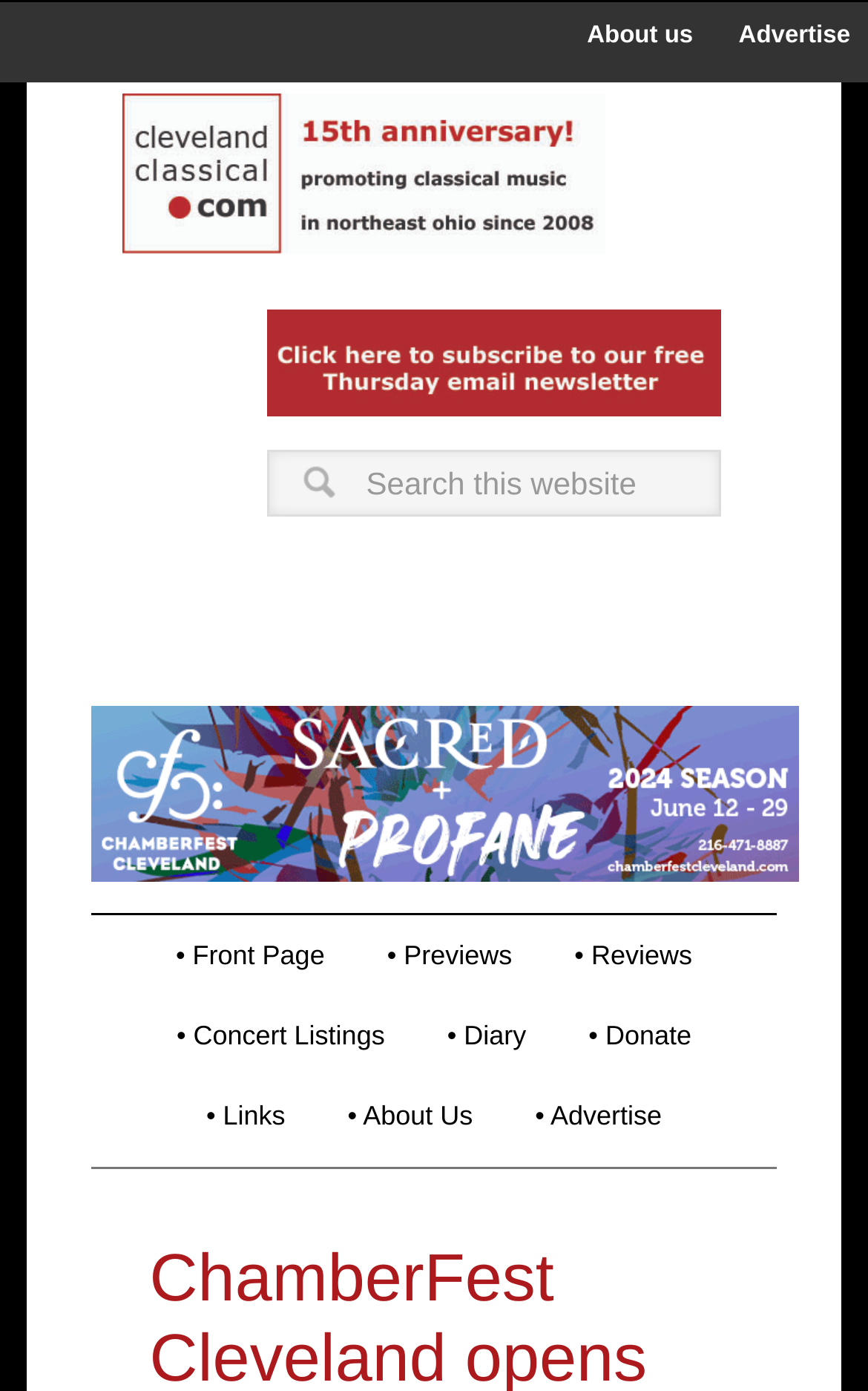What type of event is described on this webpage?
Please provide a comprehensive answer to the question based on the webpage screenshot.

Based on the links and content on the webpage, it appears to be a music event, specifically a classical music festival, ChamberFest Cleveland.